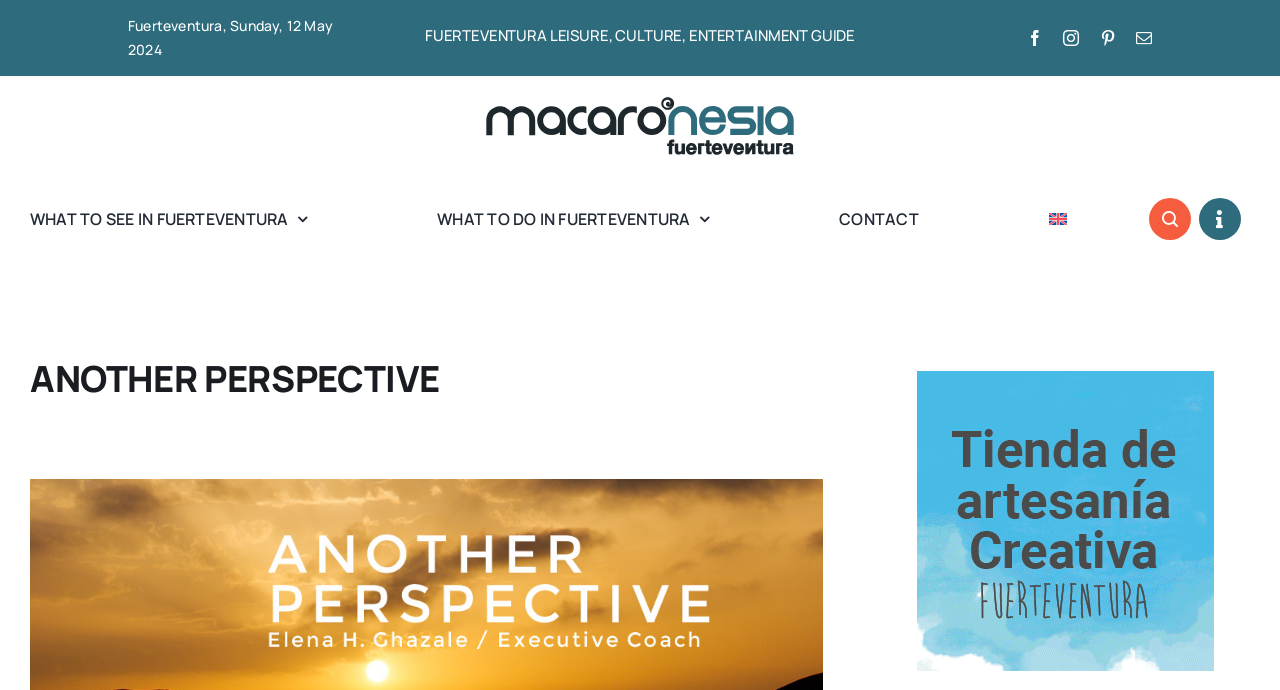Summarize the webpage in an elaborate manner.

The webpage is titled "ANOTHER PERSPECTIVE - Macaronesia Fuerteventura" and has a date displayed at the top left, "Fuerteventura, Sunday, 12 May 2024". Below the date, there is a heading "FUERTEVENTURA LEISURE, CULTURE, ENTERTAINMENT GUIDE" that spans across the top of the page. 

On the top right, there are social media links to Facebook, Instagram, Pinterest, and mail, aligned horizontally. 

To the left of the social media links, there is a logo of "Macaronesia" with an image of "Logo Macaronesia negro" inside it. 

Below the logo, there is a main navigation menu "Main Menu en" that takes up most of the width of the page. The menu has four links: "WHAT TO SEE IN FUERTEVENTURA", "WHAT TO DO IN FUERTEVENTURA", "CONTACT", and "English". The "English" link has a small flag icon next to it.

On the bottom right, there are two more links, "Link to #awb-open-oc__17168" and "Link to #awb-open-oc__17170". 

Below the navigation menu, there is a heading "ANOTHER PERSPECTIVE" on the left, and a banner "Banner-artesanos-creativos-de-Ftv-2-1" on the right, which contains an image of "Creative Artisans of Fuerteventura | Macaronesia Fuerteventura".